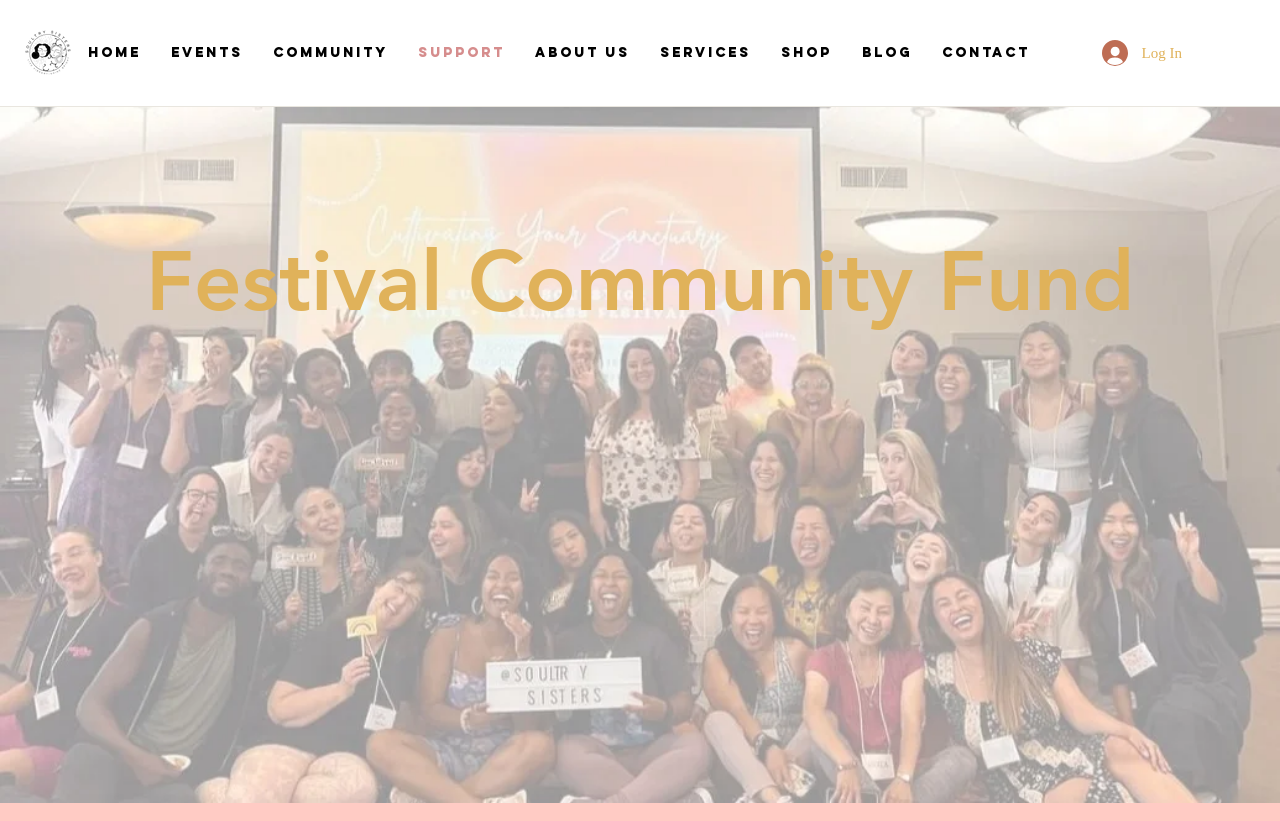Answer succinctly with a single word or phrase:
What is the logo on the top left?

Soultry Sisters